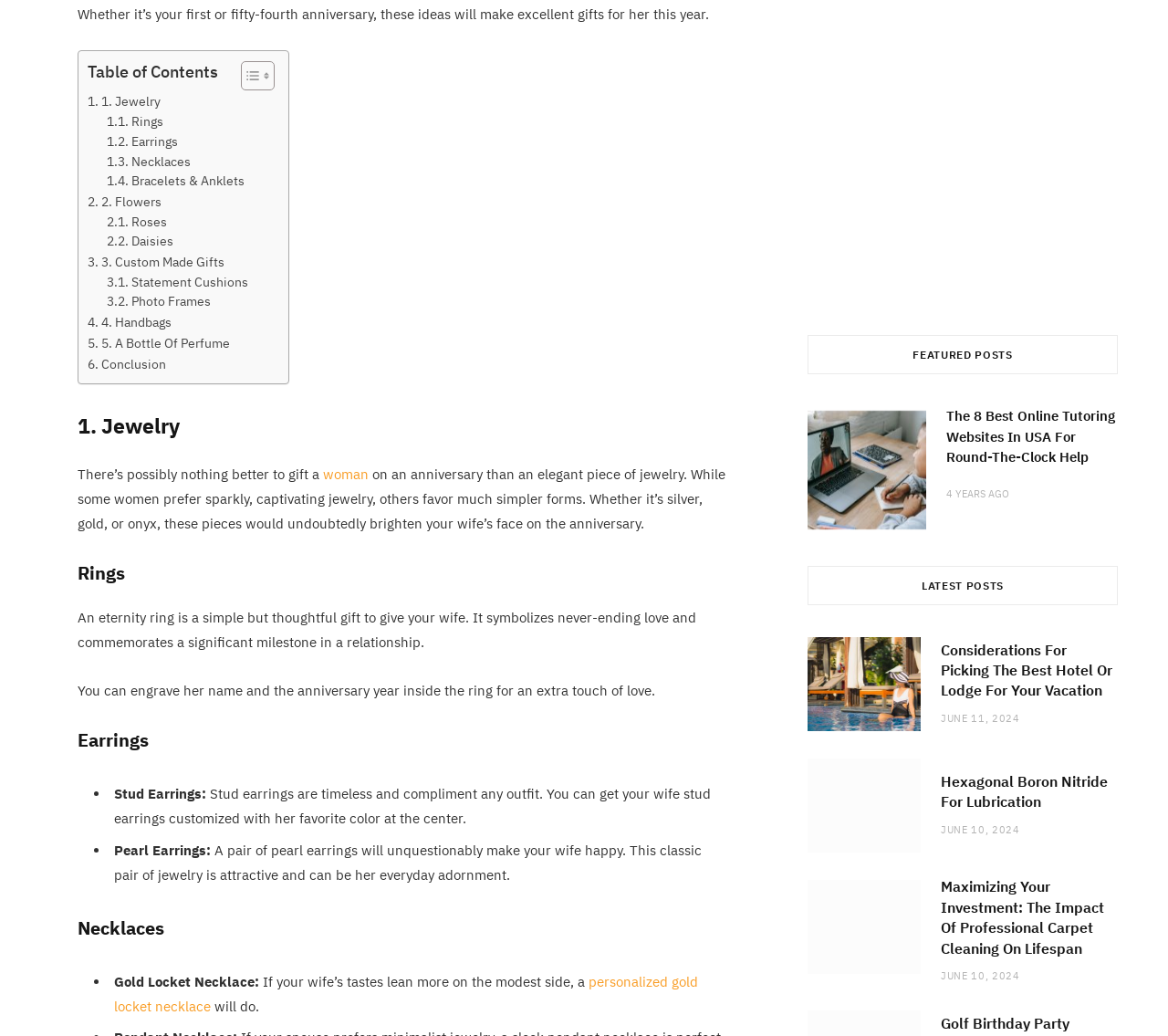Please specify the bounding box coordinates for the clickable region that will help you carry out the instruction: "View the post about 'Considerations For Picking The Best Hotel Or Lodge For Your Vacation'".

[0.805, 0.617, 0.957, 0.676]